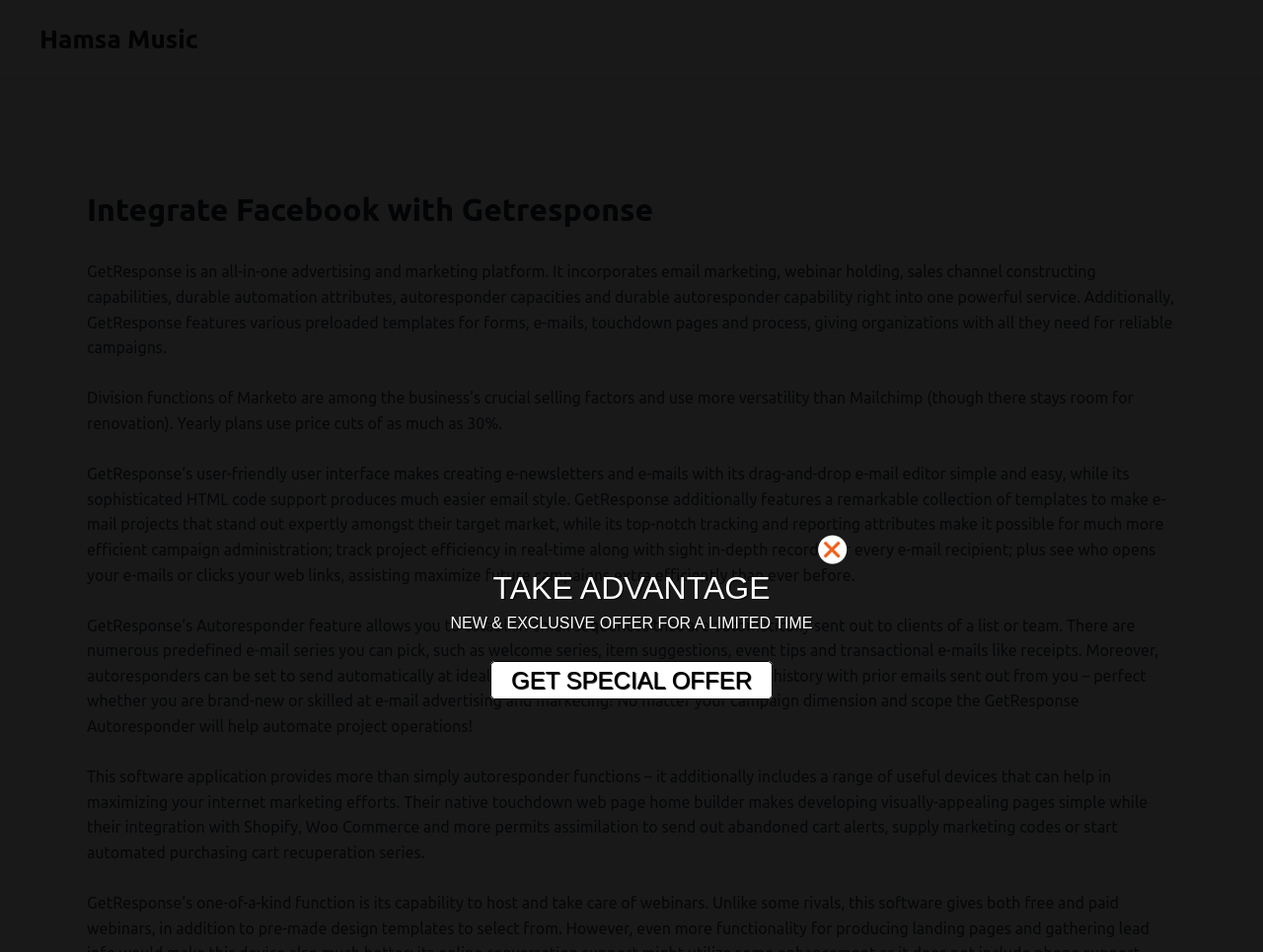Identify and provide the title of the webpage.

Integrate Facebook with Getresponse